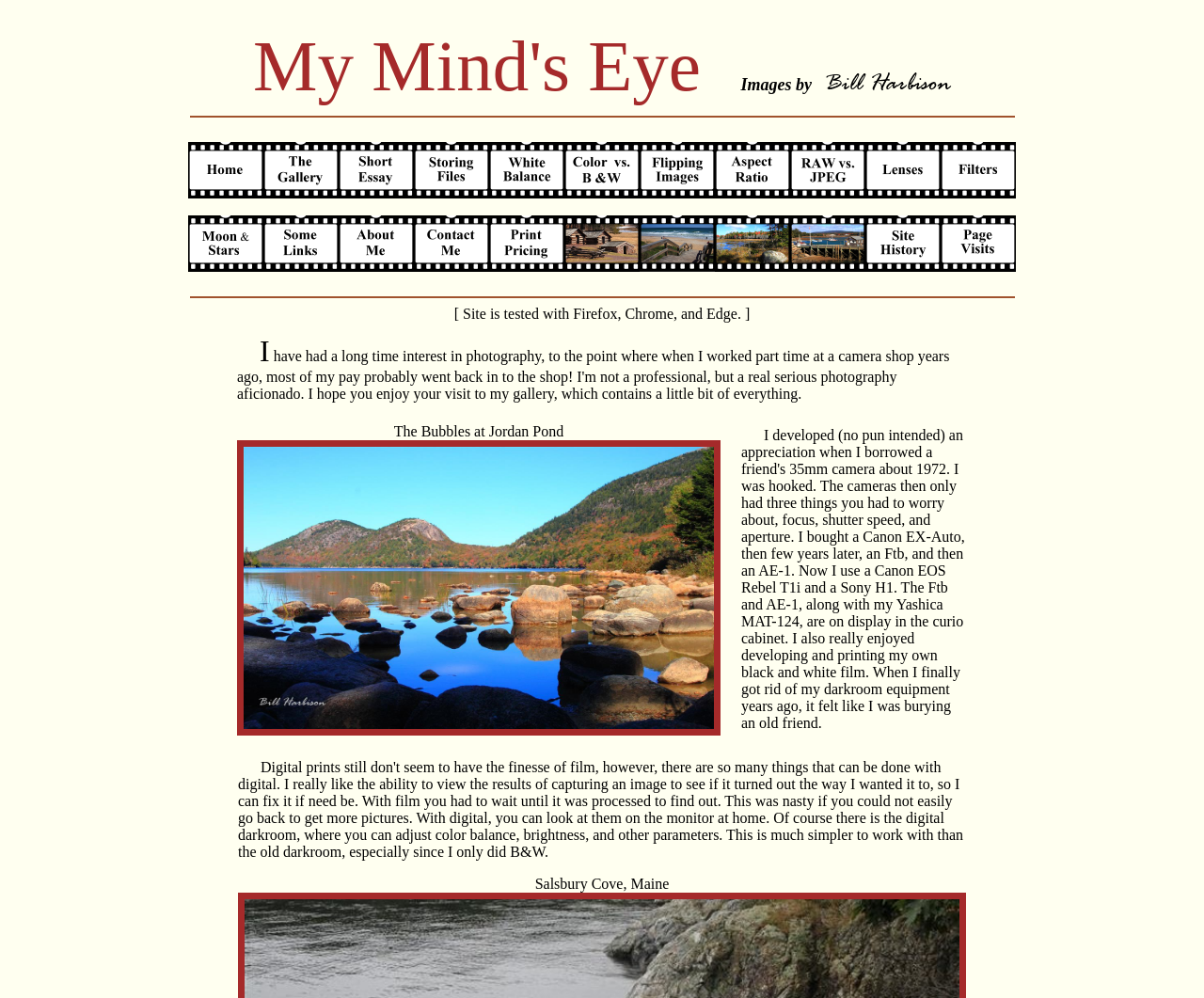Write a detailed summary of the webpage, including text, images, and layout.

This webpage is a personal photography gallery by Bill Harbison, showcasing his photographic images. At the top, there is a title "Images by Bill Harbison" followed by a horizontal separator line. Below the title, there are 16 links, each containing an image, arranged in two rows of eight links each. The links are evenly spaced and take up most of the width of the page.

Below the links, there is another horizontal separator line, followed by a paragraph of text that describes the website's compatibility with different browsers. Further down, there is a table with two rows, each containing a cell with a block of text. The first cell describes the author's interest in photography, while the second cell contains a caption for an image titled "The Bubbles at Jordan Pond Jordan Pond" along with the image itself.

The image is positioned to the left of the caption, and both take up about half of the page's width. The caption describes the image, which was taken in October 2013 at the Jordan Pond House in Acadia, Maine. Below the image and caption, there is another block of text that continues the author's story about his appreciation for photography, including his experience with different cameras and developing his own black and white film.